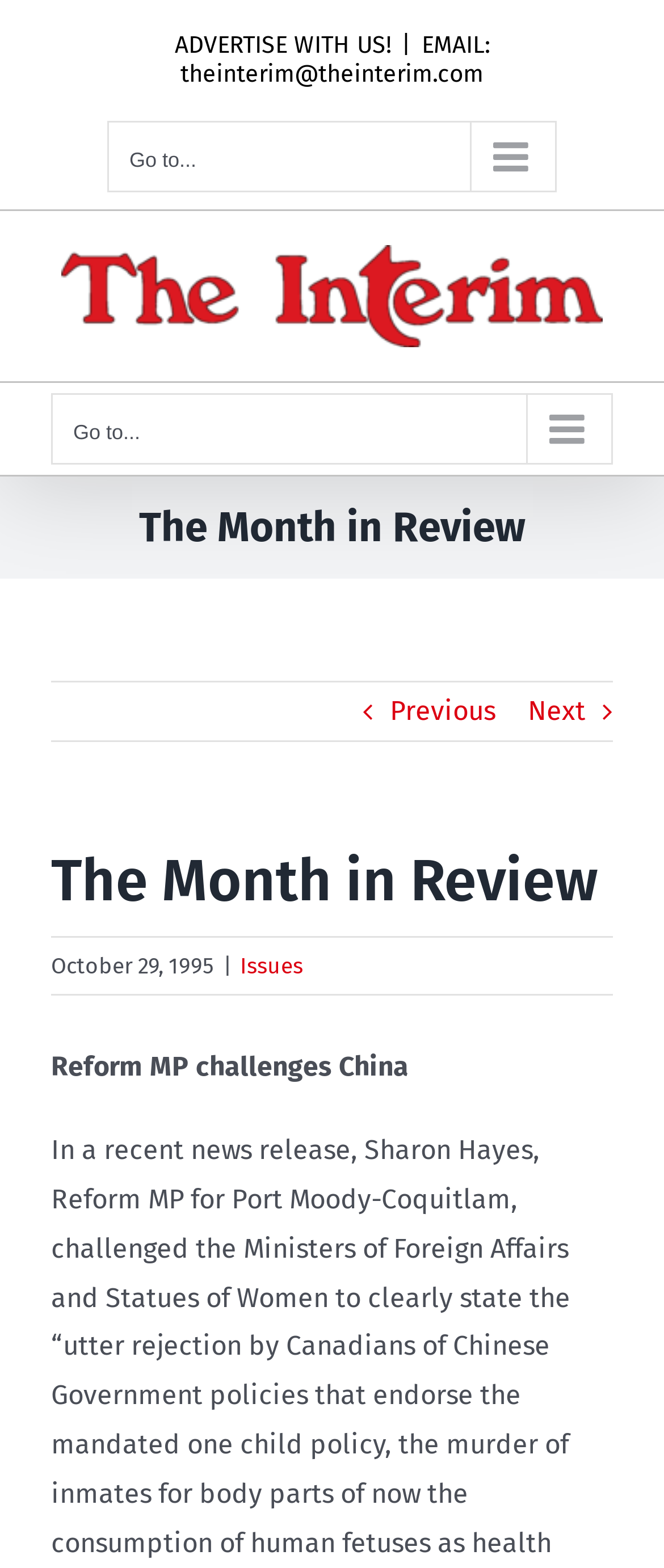Please provide a short answer using a single word or phrase for the question:
What is the purpose of the button with the text 'Go to...'?

To navigate to a menu